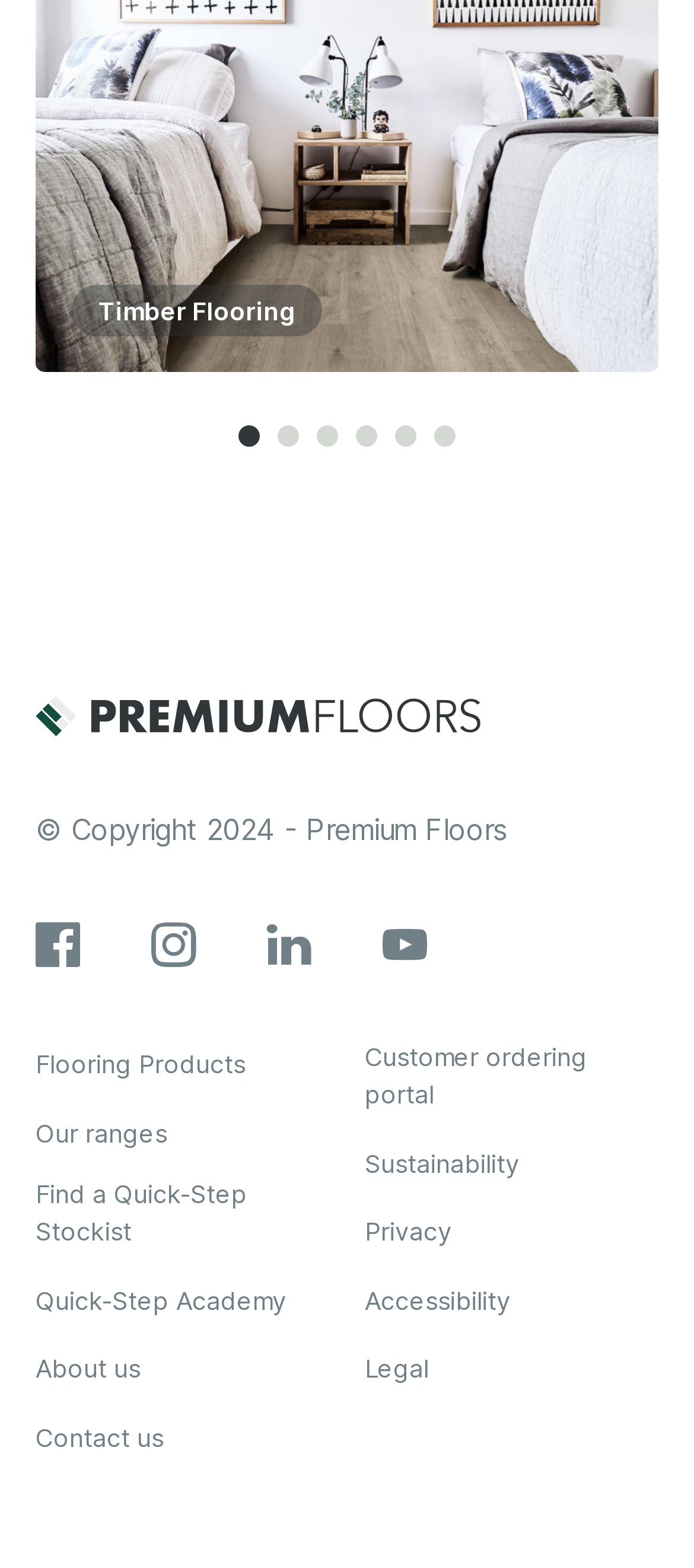Please determine the bounding box coordinates for the element that should be clicked to follow these instructions: "Visit Premium Floors".

[0.051, 0.444, 0.692, 0.47]